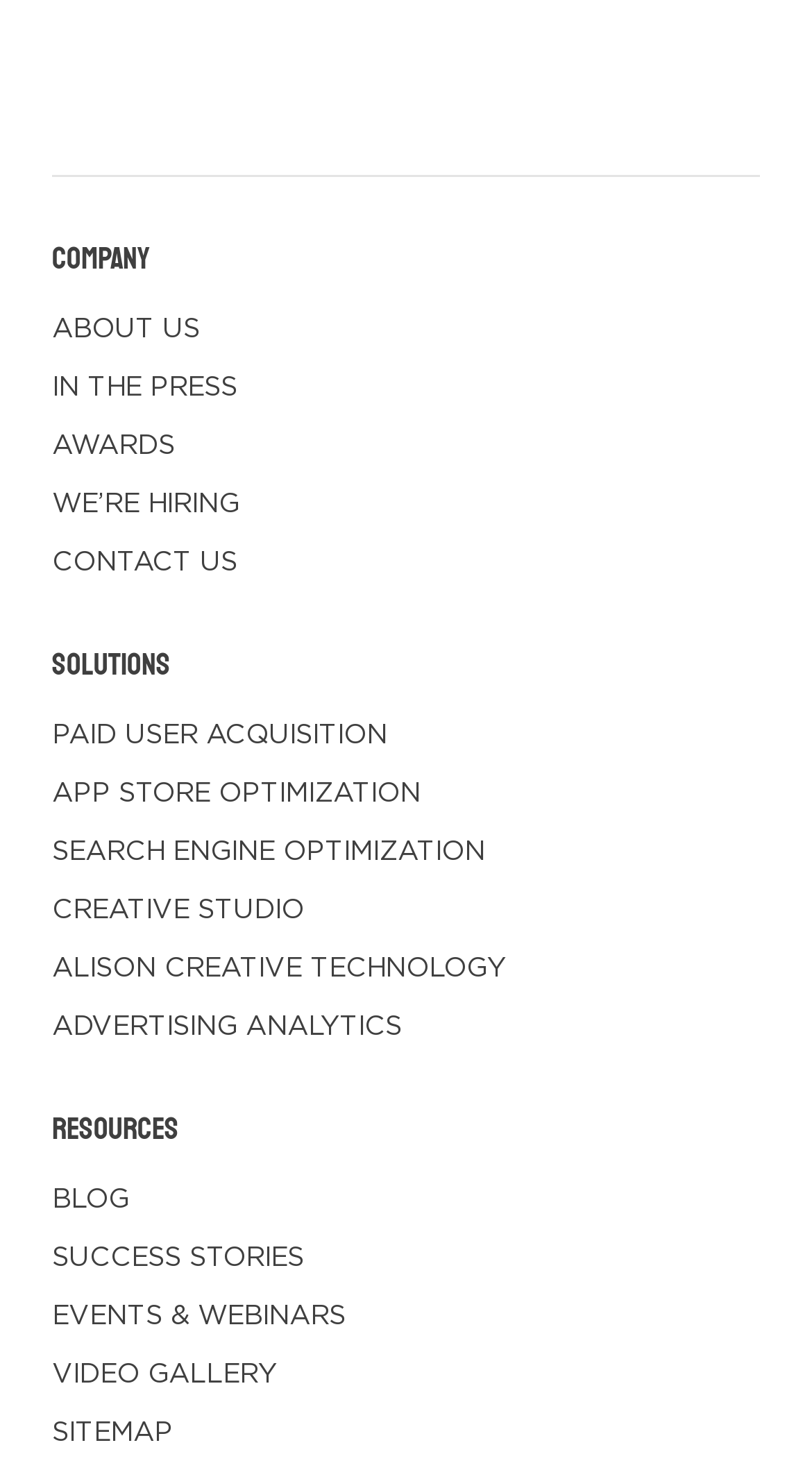Please specify the coordinates of the bounding box for the element that should be clicked to carry out this instruction: "learn about the company". The coordinates must be four float numbers between 0 and 1, formatted as [left, top, right, bottom].

[0.064, 0.205, 0.246, 0.245]